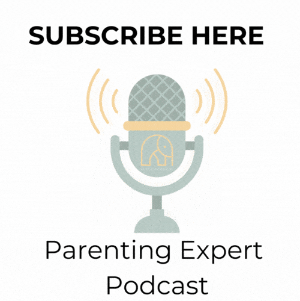Give a thorough explanation of the elements present in the image.

The image features a stylized microphone graphic, prominently displayed at the center. Above the microphone, bold text reads "SUBSCRIBE HERE," inviting viewers to join or keep up with the content. Below, the phrase "Parenting Expert Podcast" indicates that the podcast focuses on parenting advice and insights. The overall design is clean and modern, emphasizing accessibility for parents looking for expert guidance. The microphone, illustrated in a soft color palette, conveys a sense of warmth and approachability, perfect for attracting listeners interested in parenting topics.